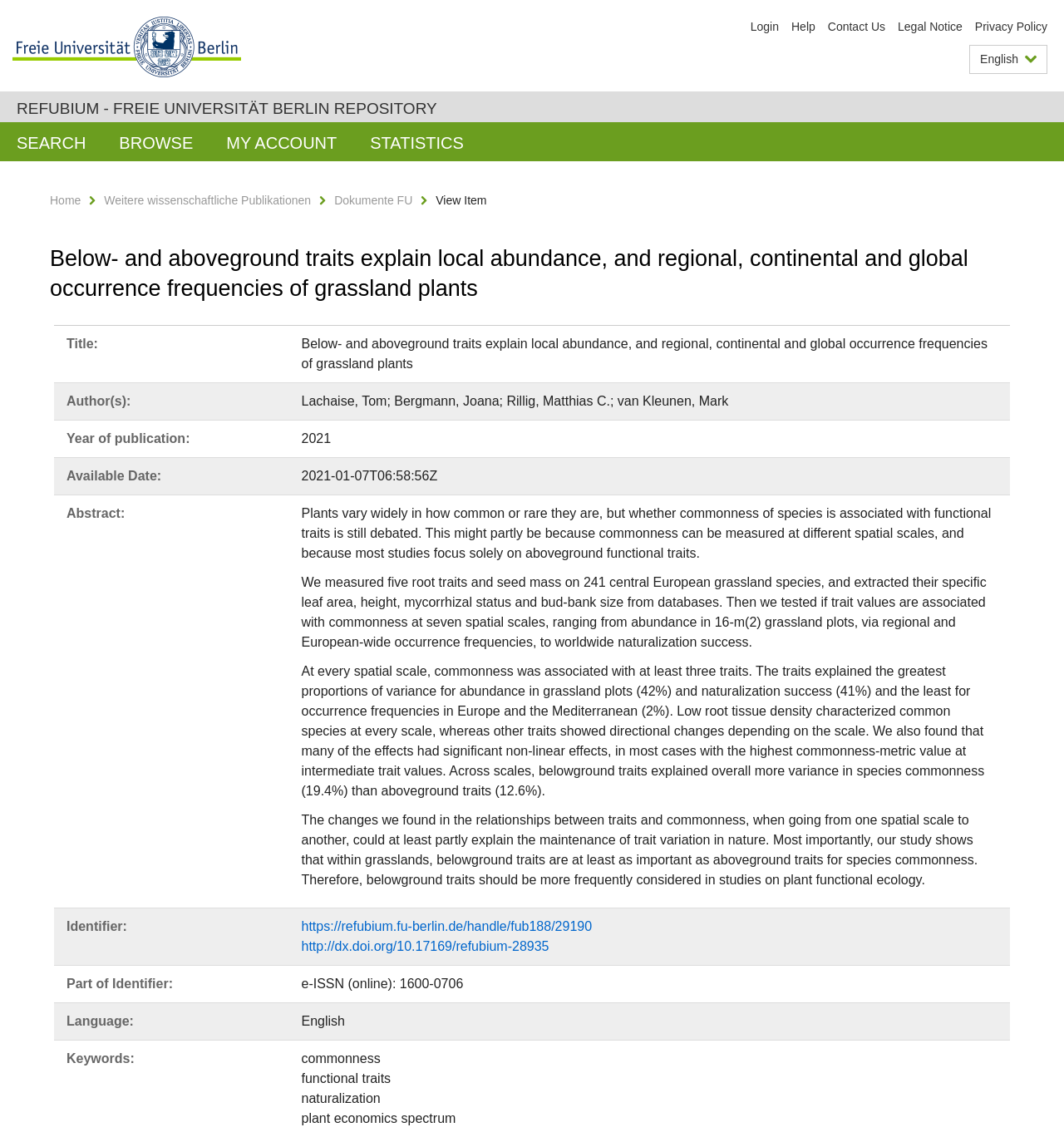What is the language of this publication?
Give a detailed explanation using the information visible in the image.

I found the language of the publication by looking at the static text element with the text 'Language:' and the corresponding text element with the language, which is located below the identifier of the publication.